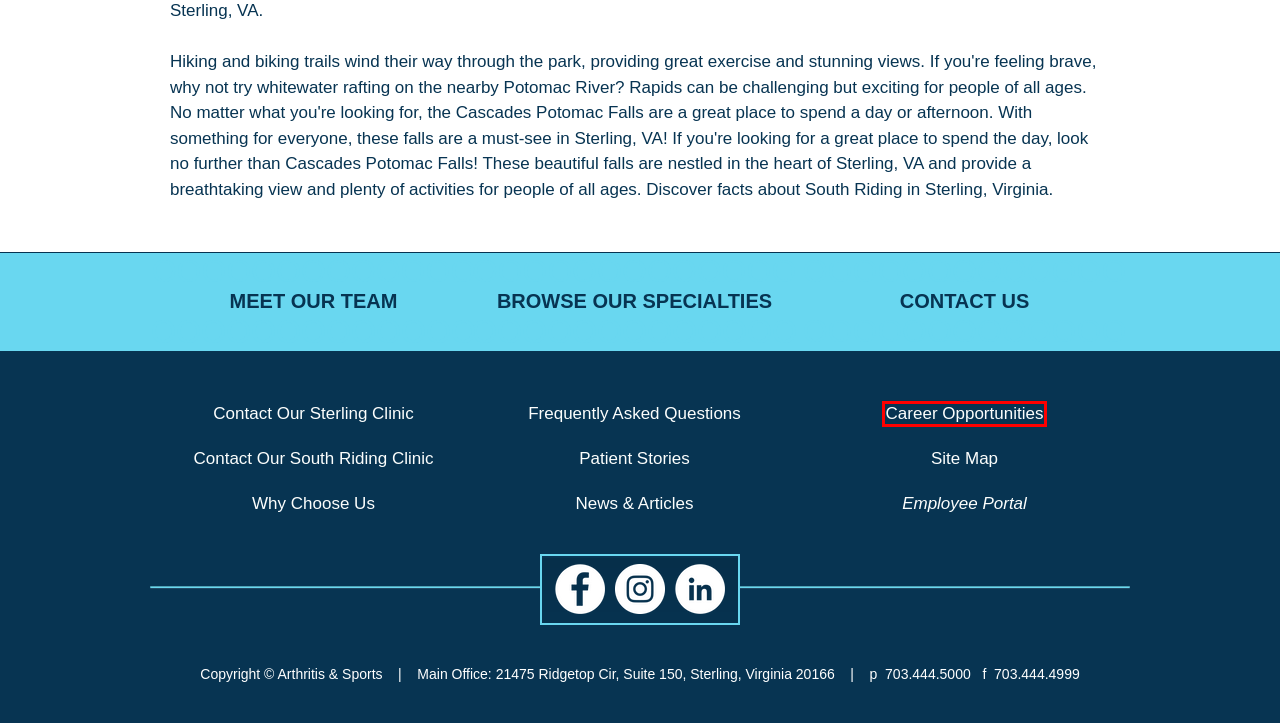Observe the provided screenshot of a webpage with a red bounding box around a specific UI element. Choose the webpage description that best fits the new webpage after you click on the highlighted element. These are your options:
A. Career Opportunities | Arthritis & Sports
B. Patient Stories | Arthritis & Sports
C. Arthritis & Sports | Employee Page
D. FAQs | Arthritis & Sports
E. South Riding in Sterling, Virginia | arthritisandsports
F. Why Choose Us | Arthritis & Sports
G. South Riding Clinic Info | Arthritis & Sports
H. Site Map | arthritisandsports

A